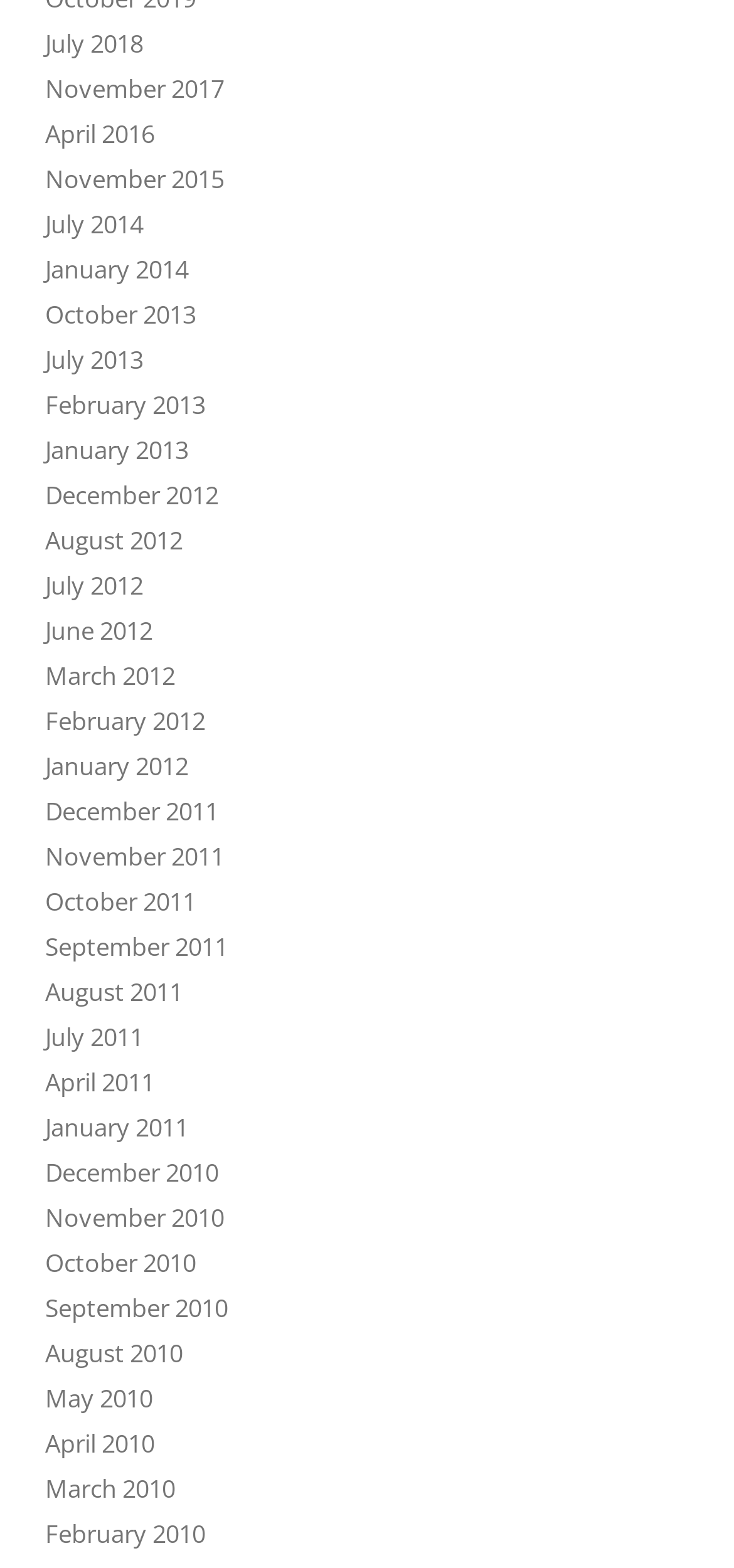What is the latest month listed?
Please use the image to provide a one-word or short phrase answer.

July 2018